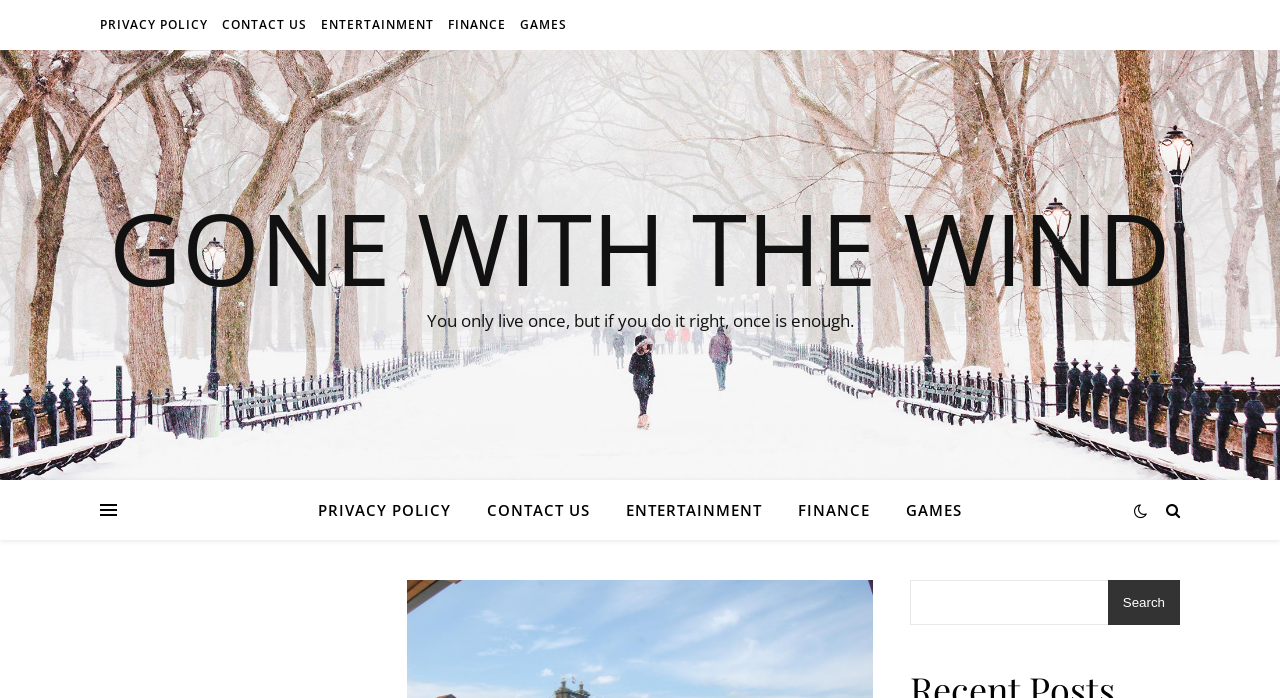Pinpoint the bounding box coordinates of the element to be clicked to execute the instruction: "Learn about 'Greylisting with exim'".

None